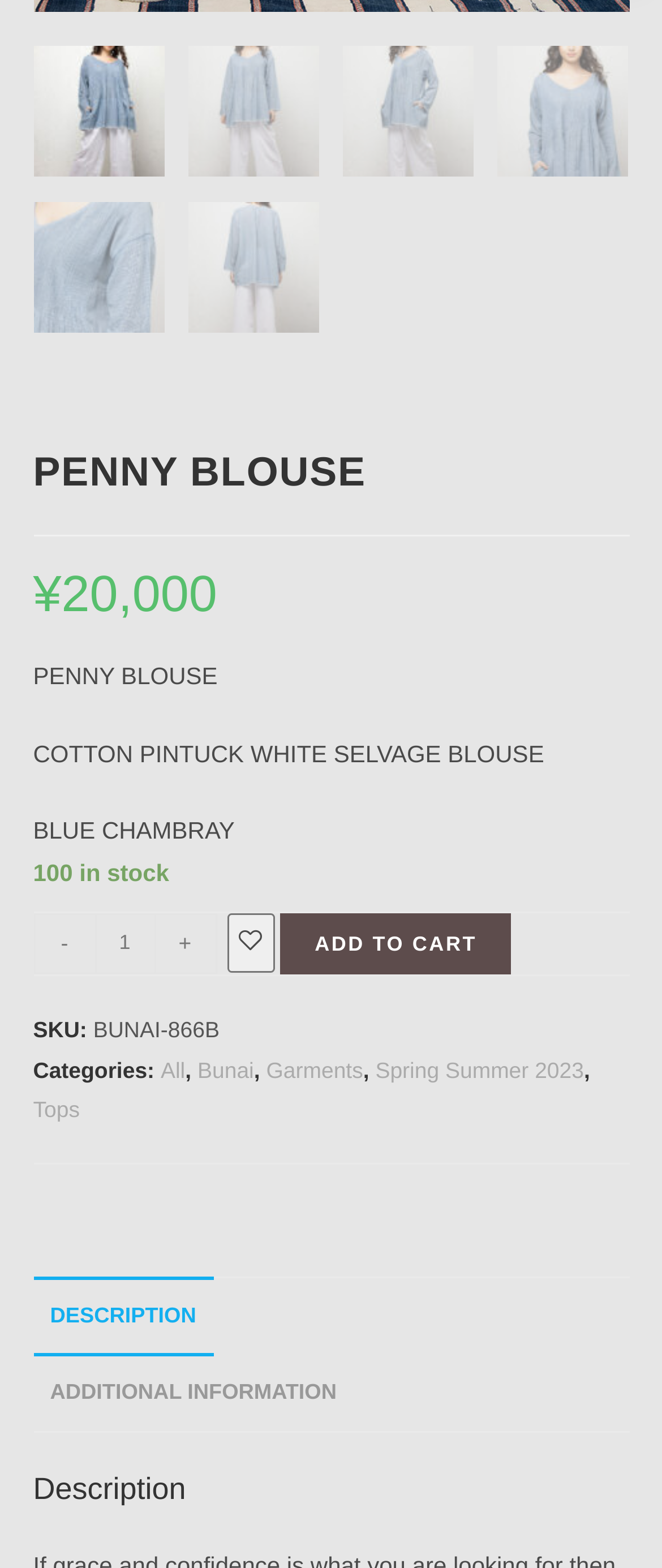What is the name of the product?
Please provide a single word or phrase as your answer based on the screenshot.

Penny Blouse